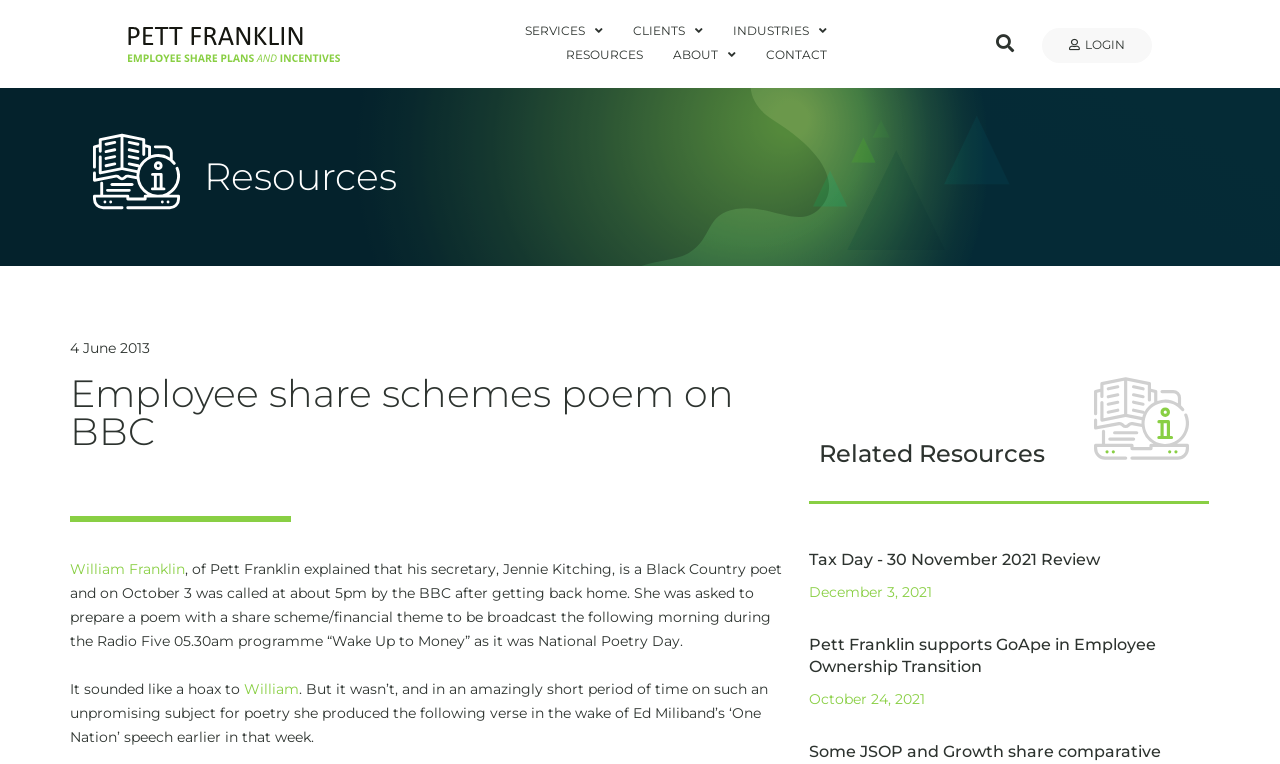Who wrote the poem for BBC?
Please provide a detailed and thorough answer to the question.

According to the text, Jennie Kitching, the secretary of Pett Franklin, wrote the poem for BBC. It is mentioned in the paragraph that starts with 'William Franklin, of Pett Franklin explained that his secretary, Jennie Kitching, is a Black Country poet...'.